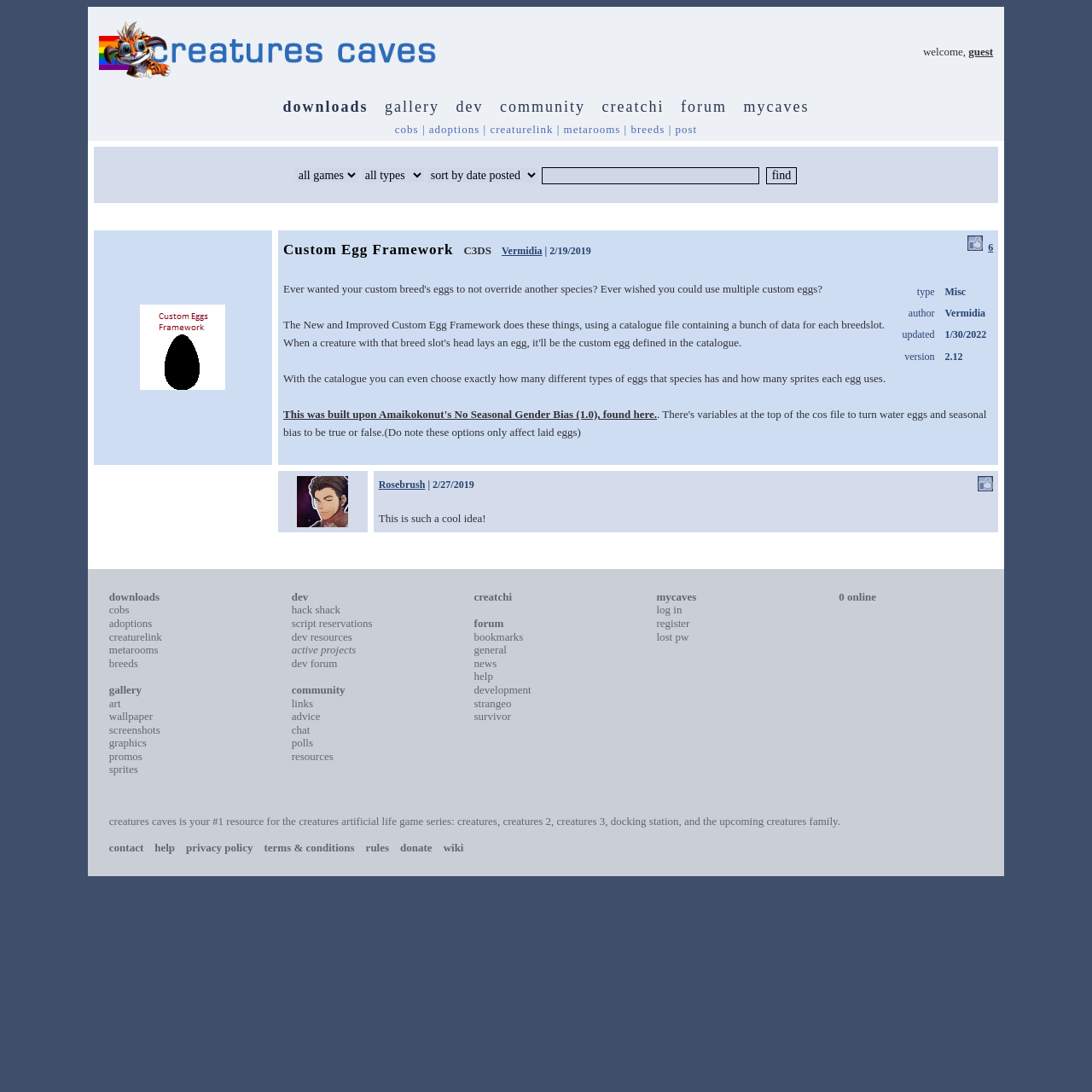Kindly provide the bounding box coordinates of the section you need to click on to fulfill the given instruction: "click the 'find' button".

[0.701, 0.153, 0.73, 0.169]